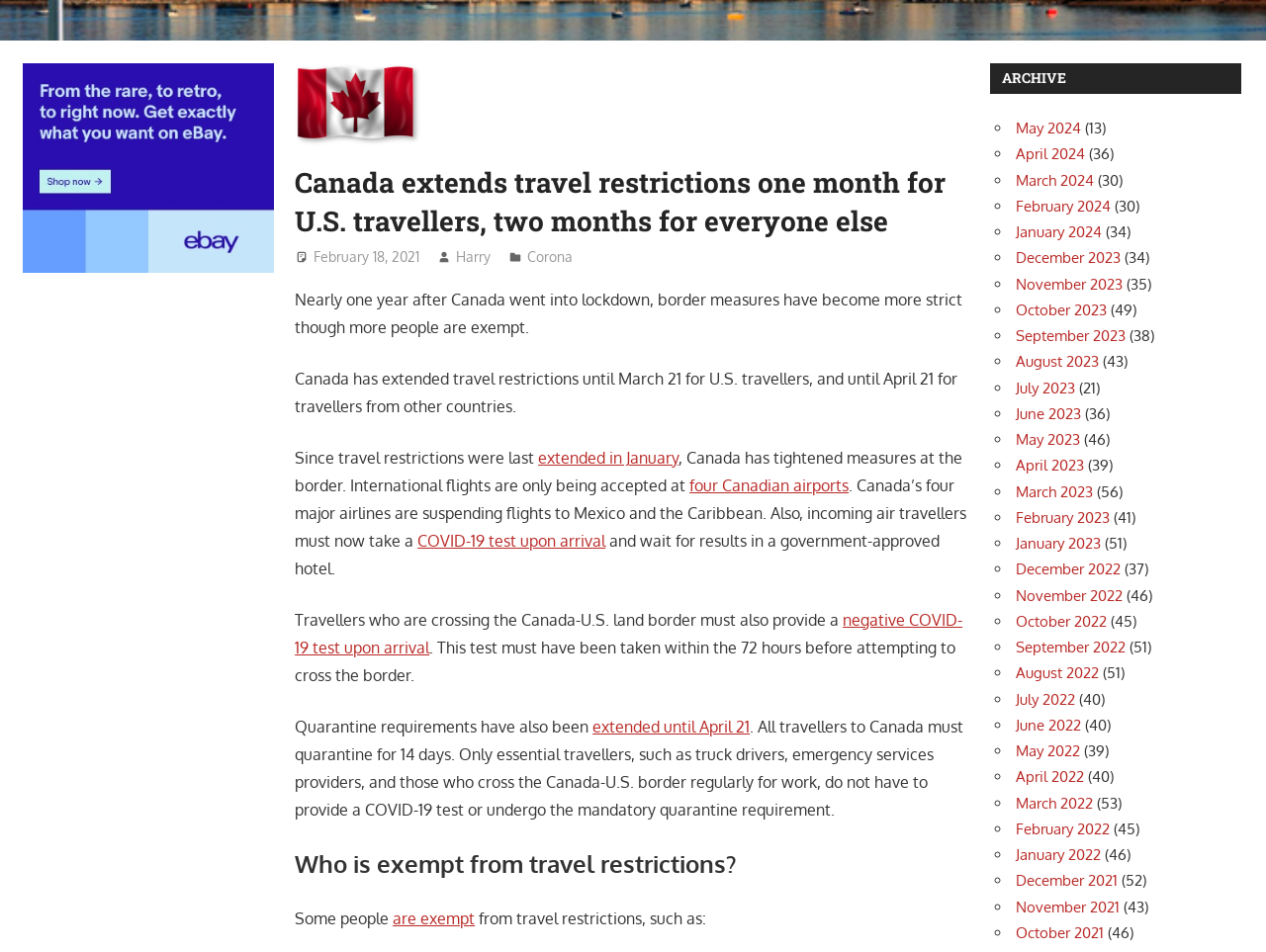Given the element description, predict the bounding box coordinates in the format (top-left x, top-left y, bottom-right x, bottom-right y), using floating point numbers between 0 and 1: May 2022

[0.802, 0.779, 0.853, 0.799]